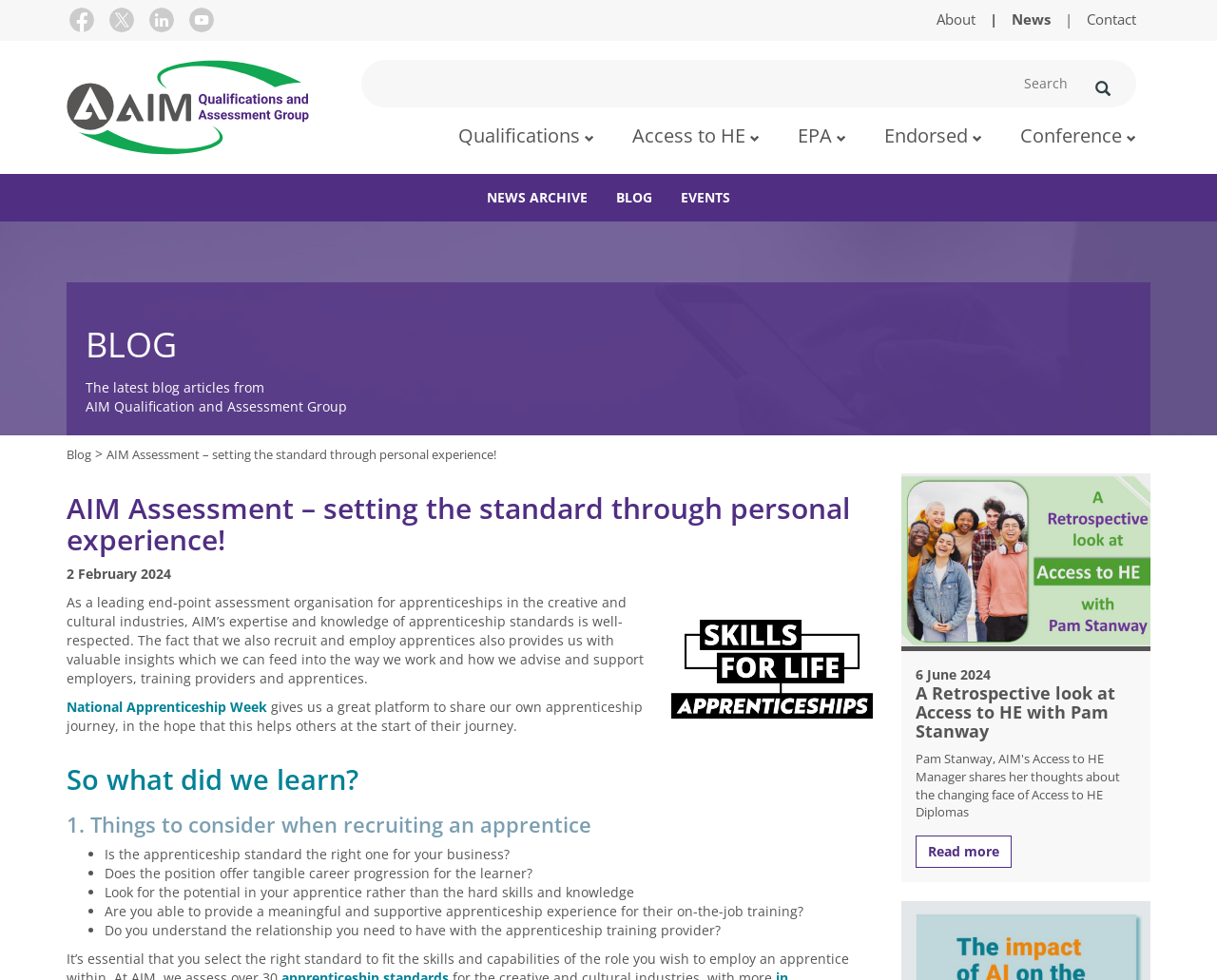Locate the coordinates of the bounding box for the clickable region that fulfills this instruction: "Visit AIM's Facebook page".

[0.055, 0.005, 0.08, 0.036]